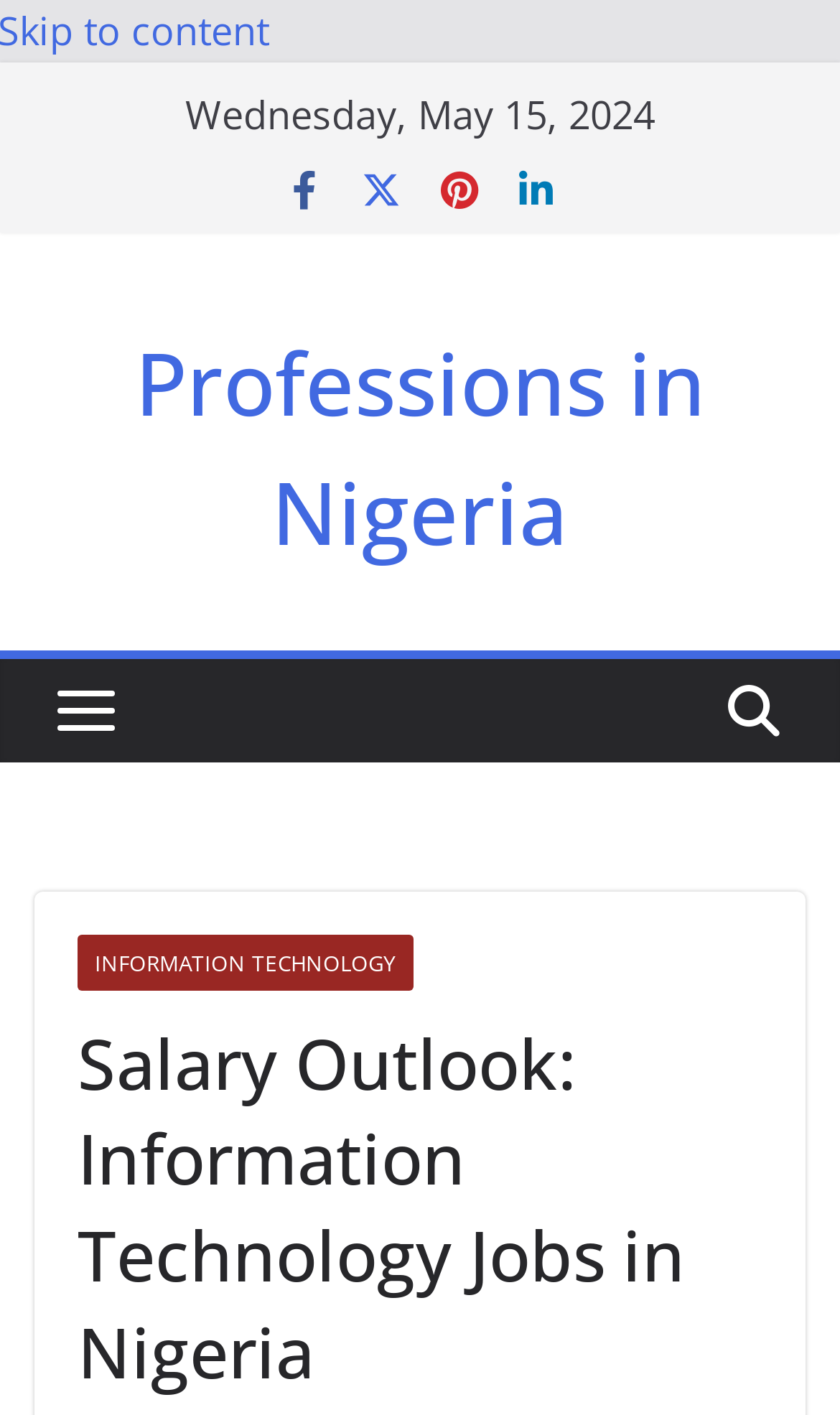What is the date displayed on the webpage?
Using the information from the image, answer the question thoroughly.

The date is displayed at the top of the webpage, which can be found by looking at the StaticText element with the text 'Wednesday, May 15, 2024'.